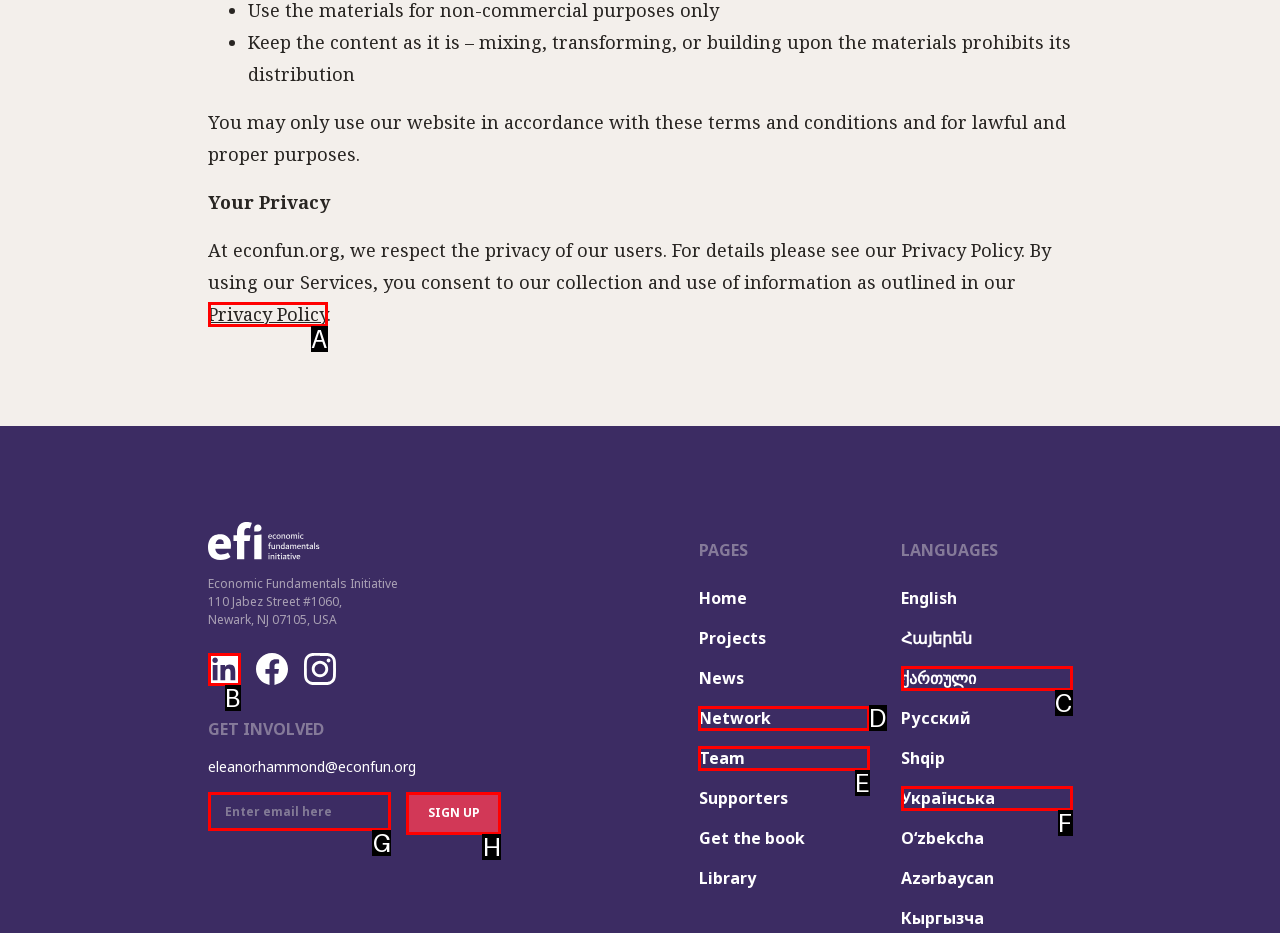Point out the HTML element that matches the following description: Sign up
Answer with the letter from the provided choices.

H